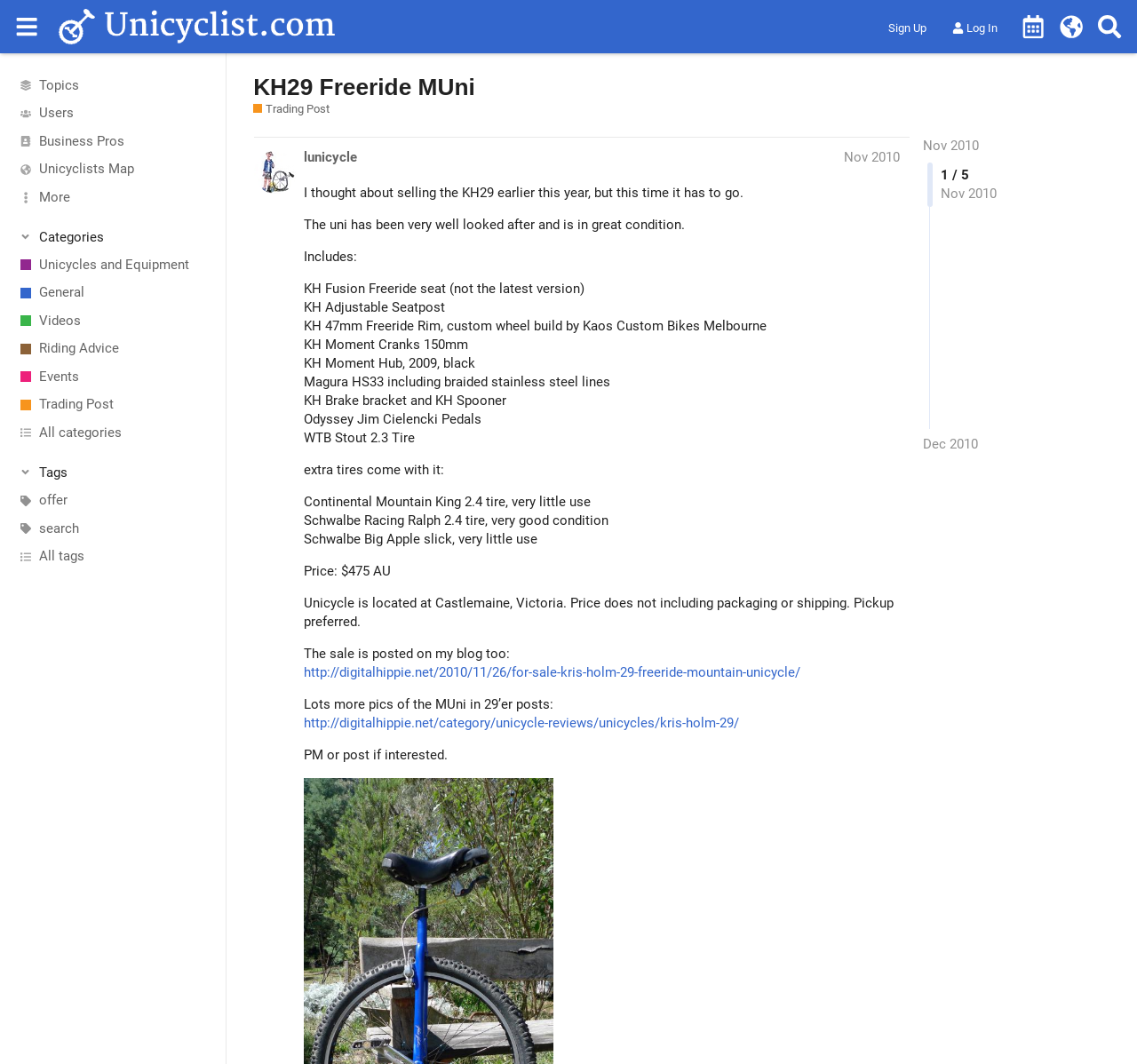Answer the question with a brief word or phrase:
What is the price of the unicycle?

$475 AU